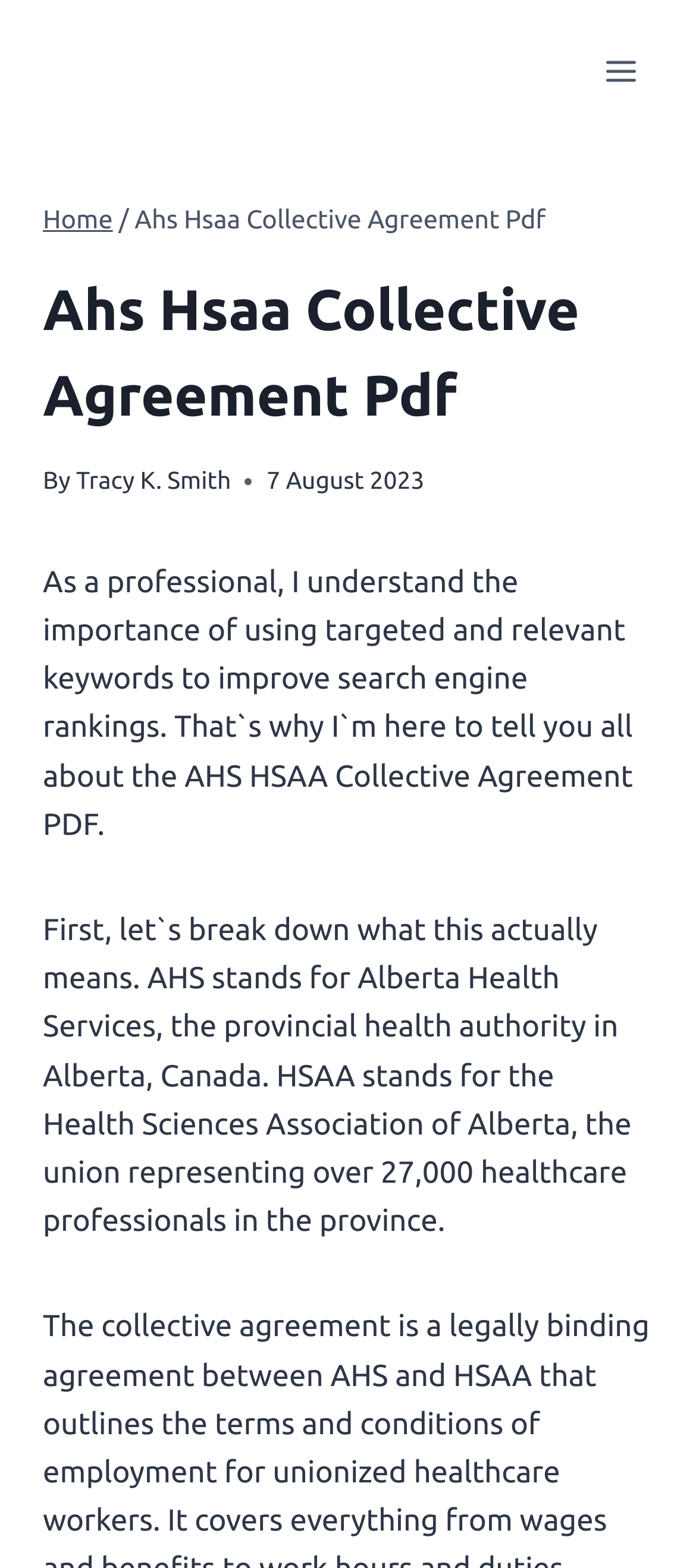Provide a brief response to the question using a single word or phrase: 
How many healthcare professionals are represented by HSAA?

over 27,000